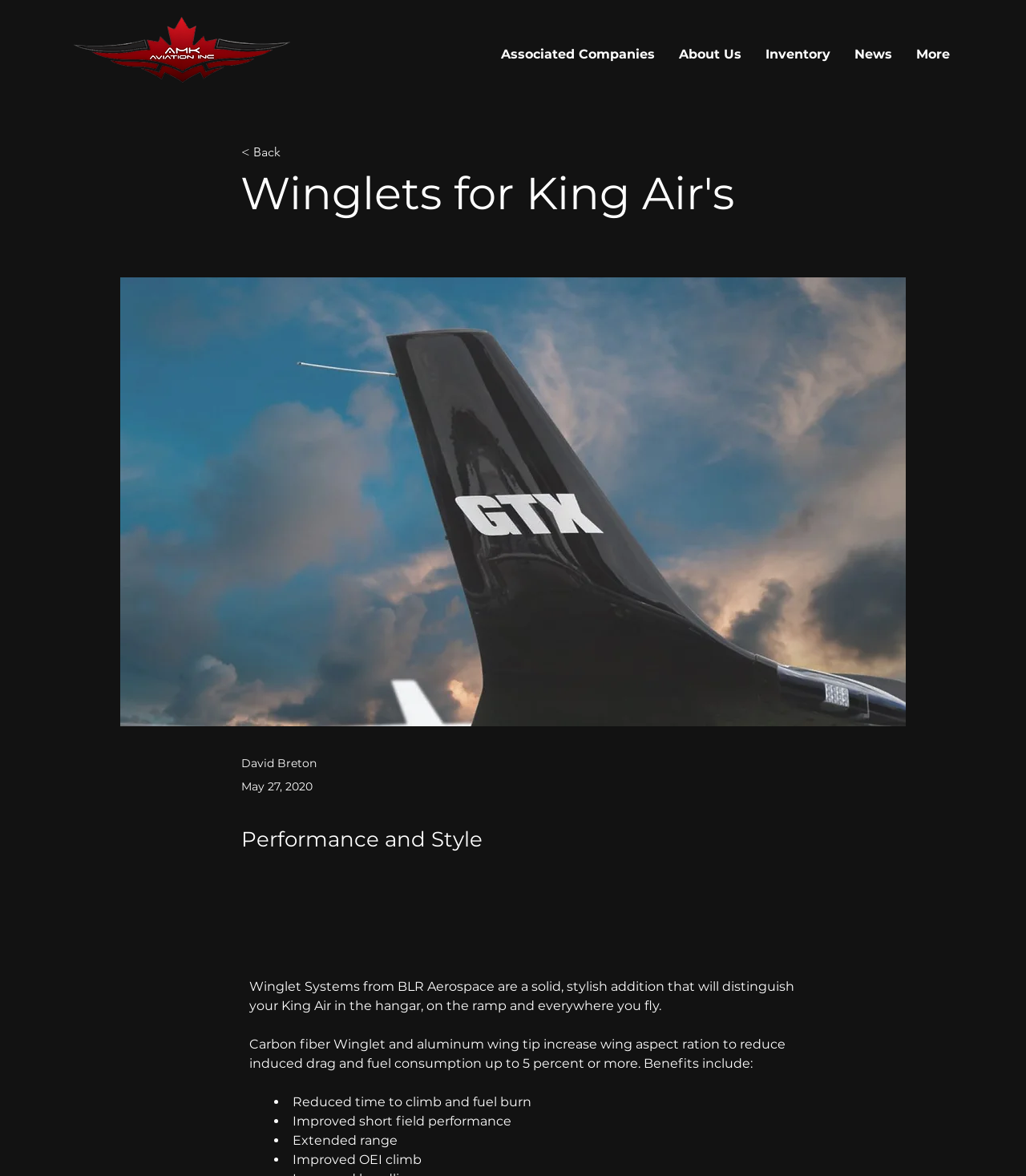How many links are in the navigation menu?
Answer the question in as much detail as possible.

The navigation menu contains links to 'Associated Companies', 'About Us', 'Inventory', 'News', and 'More'. These links are found in the navigation element with the text 'Site' located at coordinates [0.464, 0.029, 0.938, 0.063].